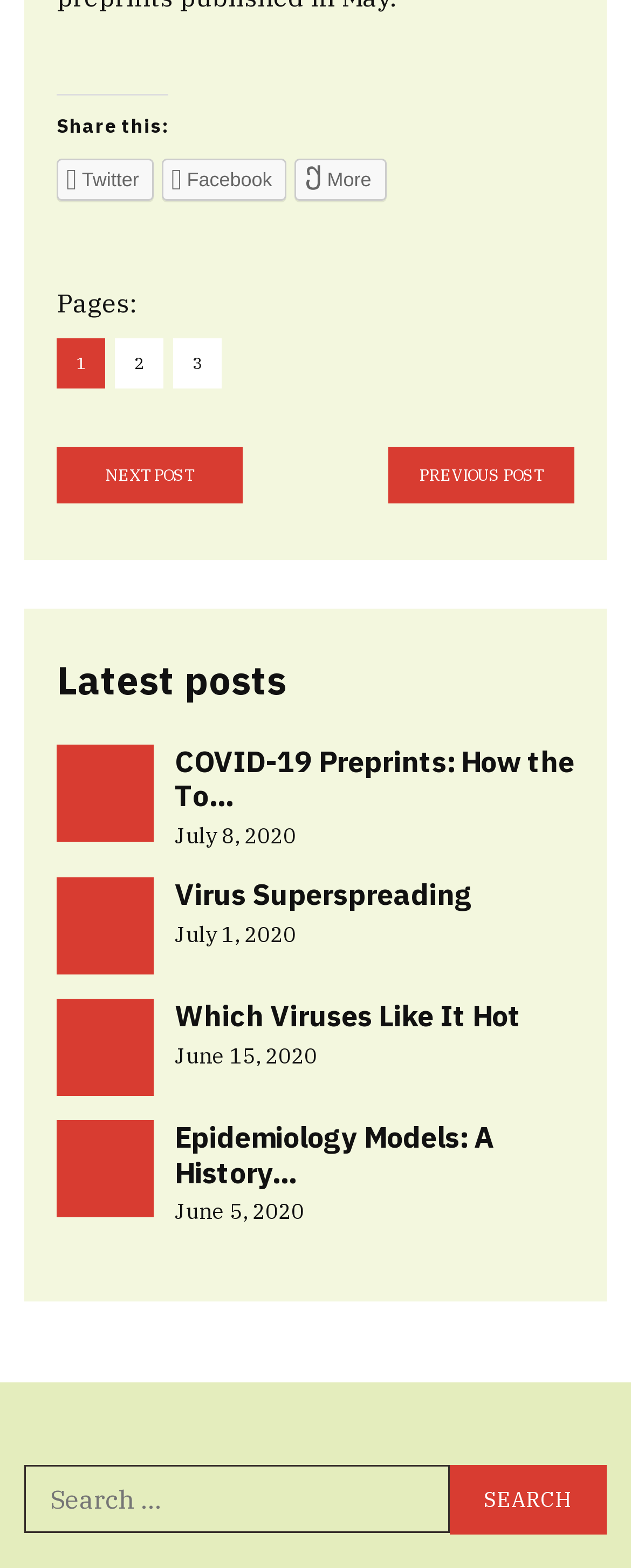Determine the bounding box coordinates for the region that must be clicked to execute the following instruction: "Search for something".

[0.038, 0.934, 0.713, 0.978]